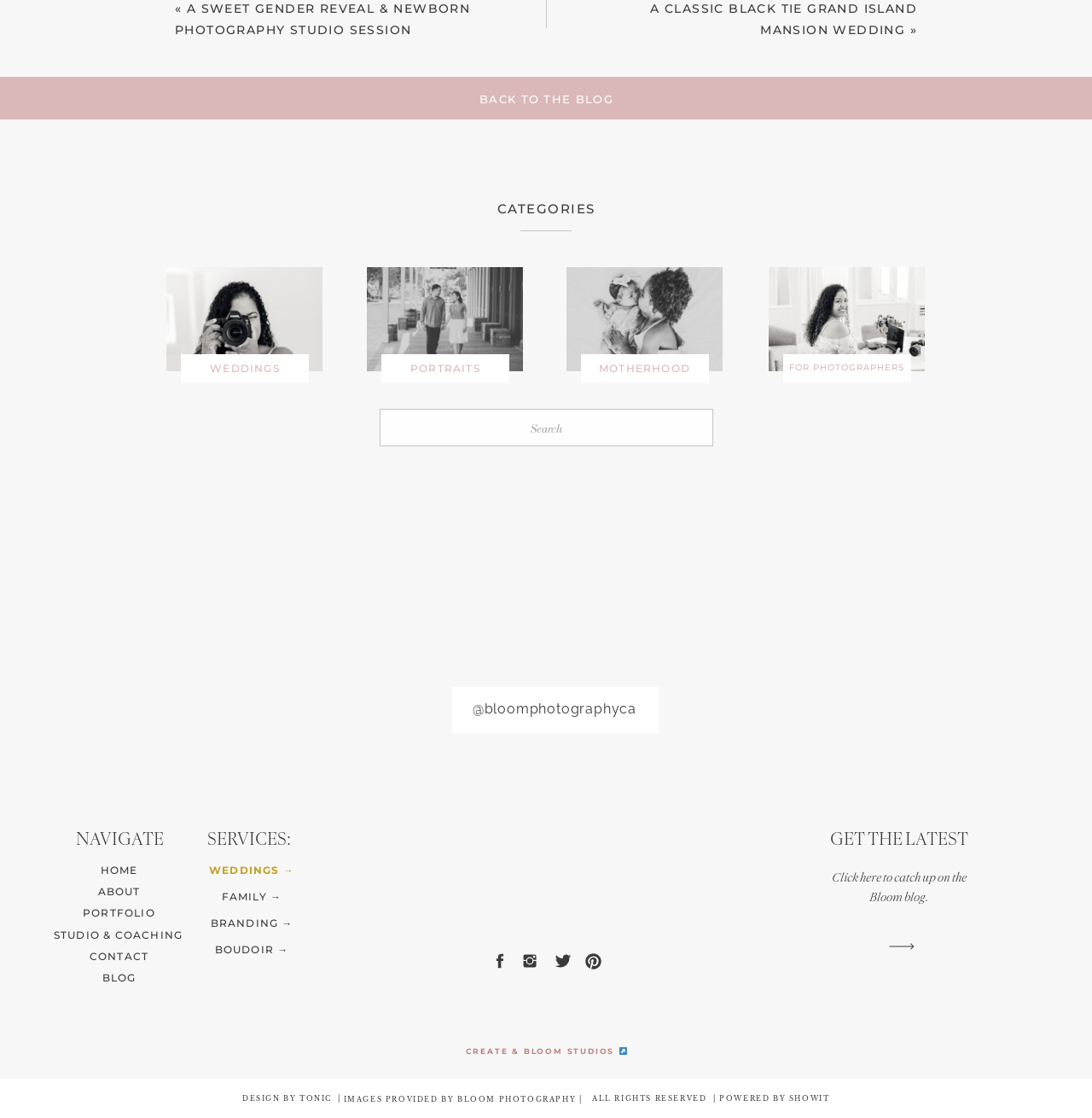Using the provided description: "Back to the blog", find the bounding box coordinates of the corresponding UI element. The output should be four float numbers between 0 and 1, in the format [left, top, right, bottom].

[0.383, 0.069, 0.618, 0.108]